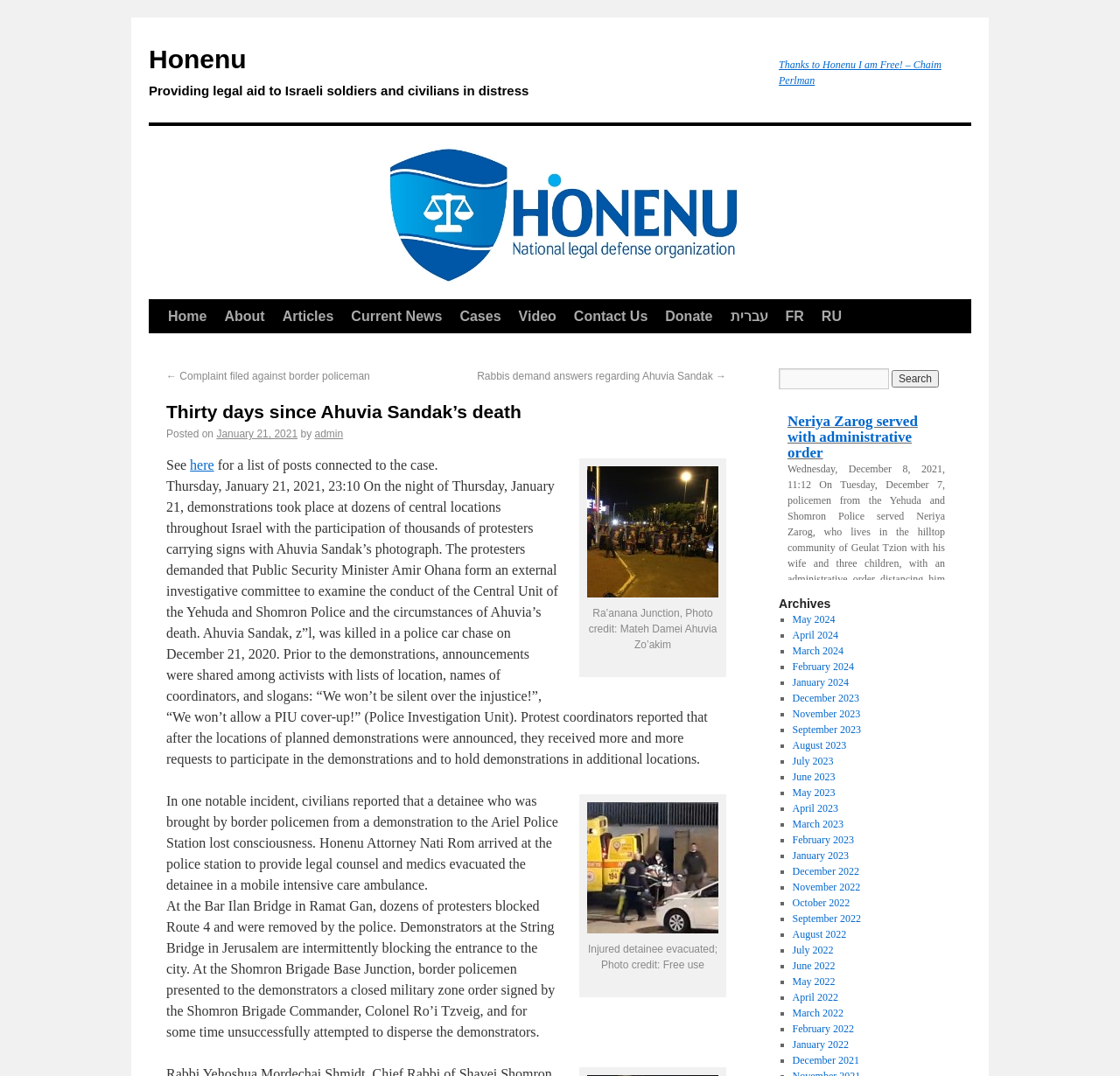Please identify the bounding box coordinates of the region to click in order to complete the given instruction: "view the post from patientmomma". The coordinates should be four float numbers between 0 and 1, i.e., [left, top, right, bottom].

None